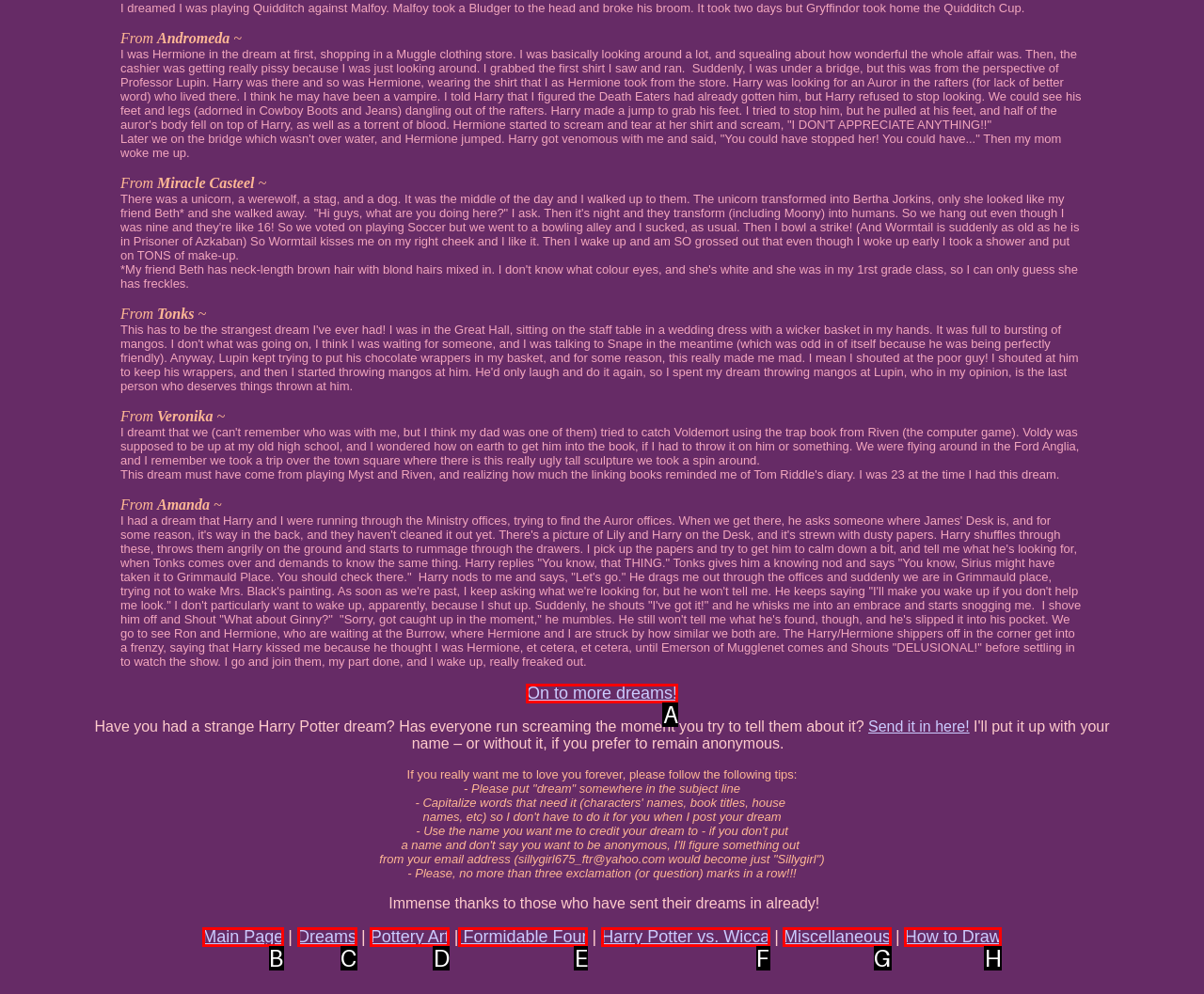To execute the task: Click on 'On to more dreams!' link, which one of the highlighted HTML elements should be clicked? Answer with the option's letter from the choices provided.

A